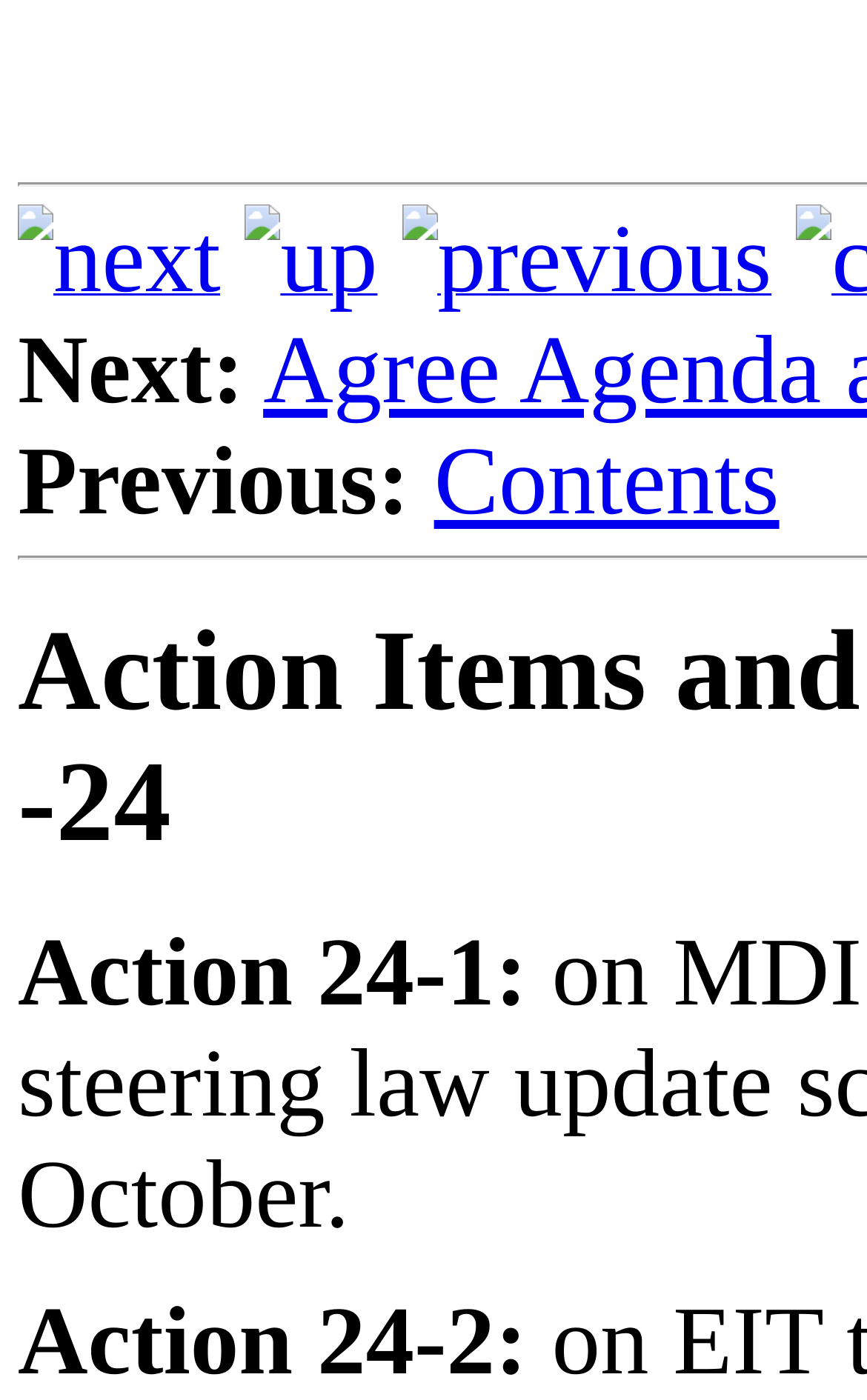What is the relationship between 'up' and 'previous' links?
Please elaborate on the answer to the question with detailed information.

The 'up' and 'previous' links are located beside each other, and they both have arrow icons pointing upwards and to the left, respectively, indicating that they are used for navigation purposes, likely to go up a level or to a previous page.